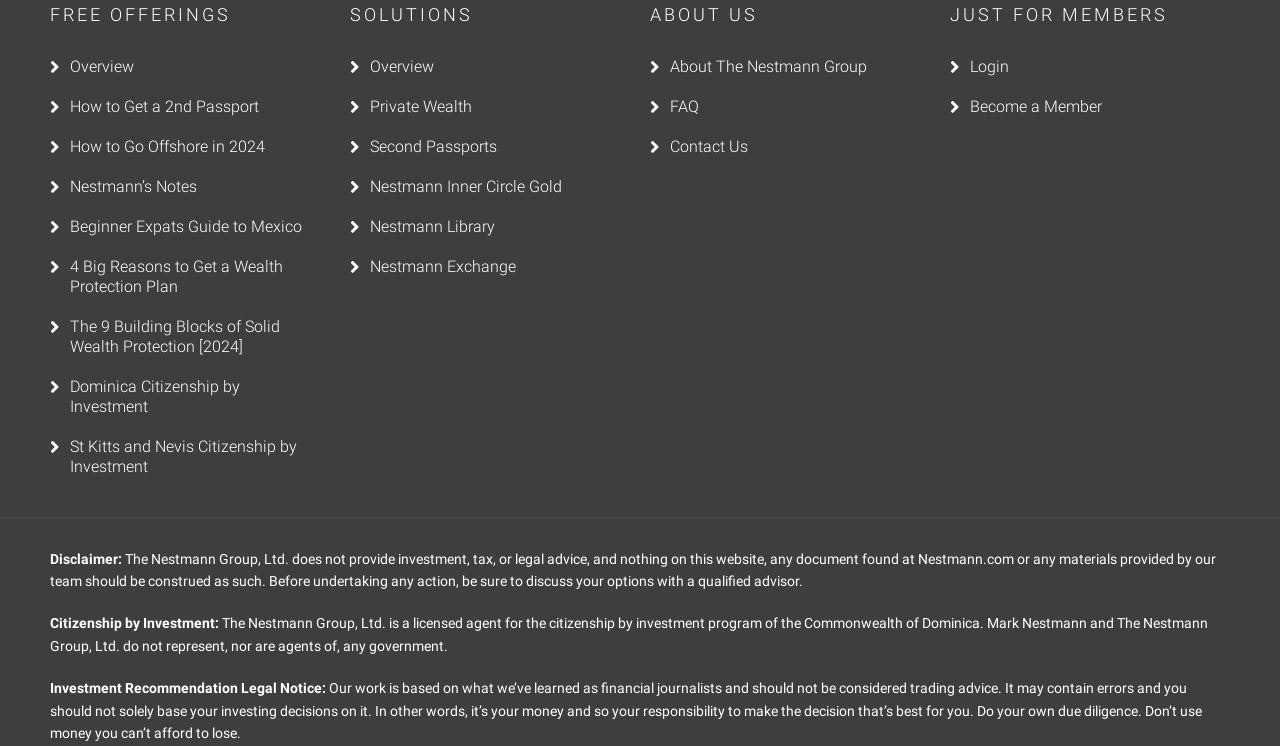Find and specify the bounding box coordinates that correspond to the clickable region for the instruction: "Read 'Nestmann’s Notes'".

[0.039, 0.223, 0.258, 0.277]